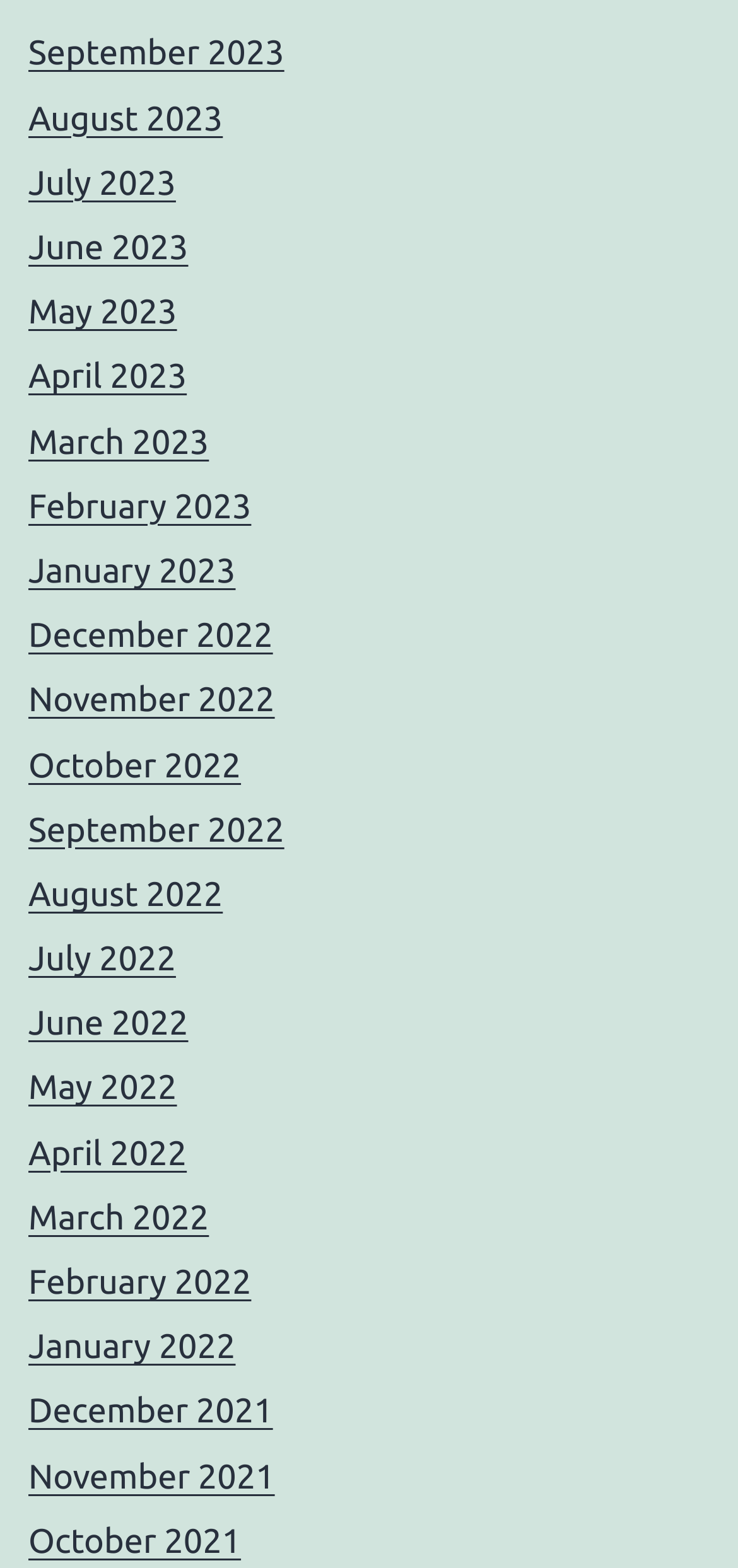Please find the bounding box coordinates of the element that must be clicked to perform the given instruction: "check November 2021". The coordinates should be four float numbers from 0 to 1, i.e., [left, top, right, bottom].

[0.038, 0.93, 0.372, 0.954]